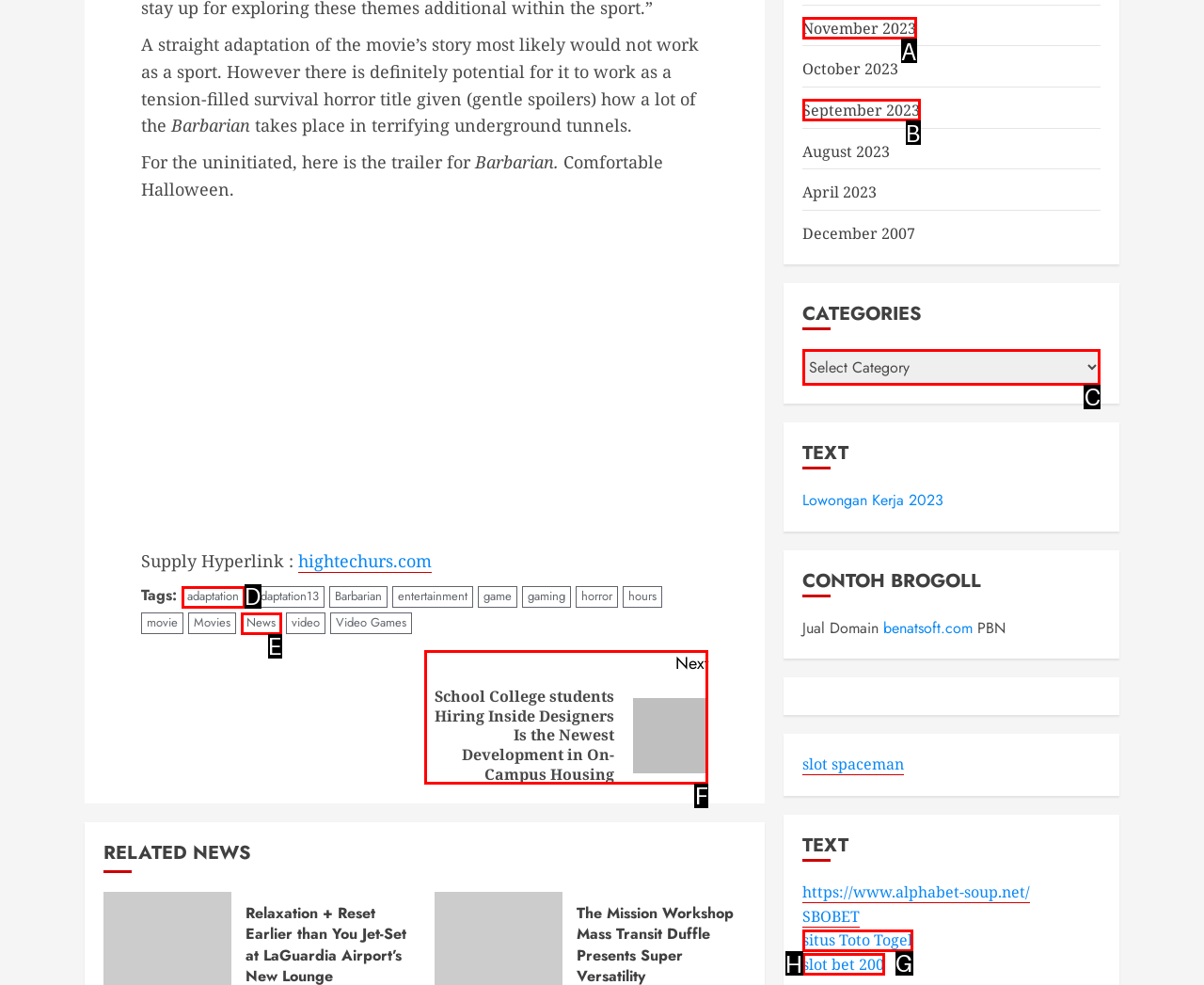Given the task: Read the next post about School College students Hiring Inside Designers, indicate which boxed UI element should be clicked. Provide your answer using the letter associated with the correct choice.

F